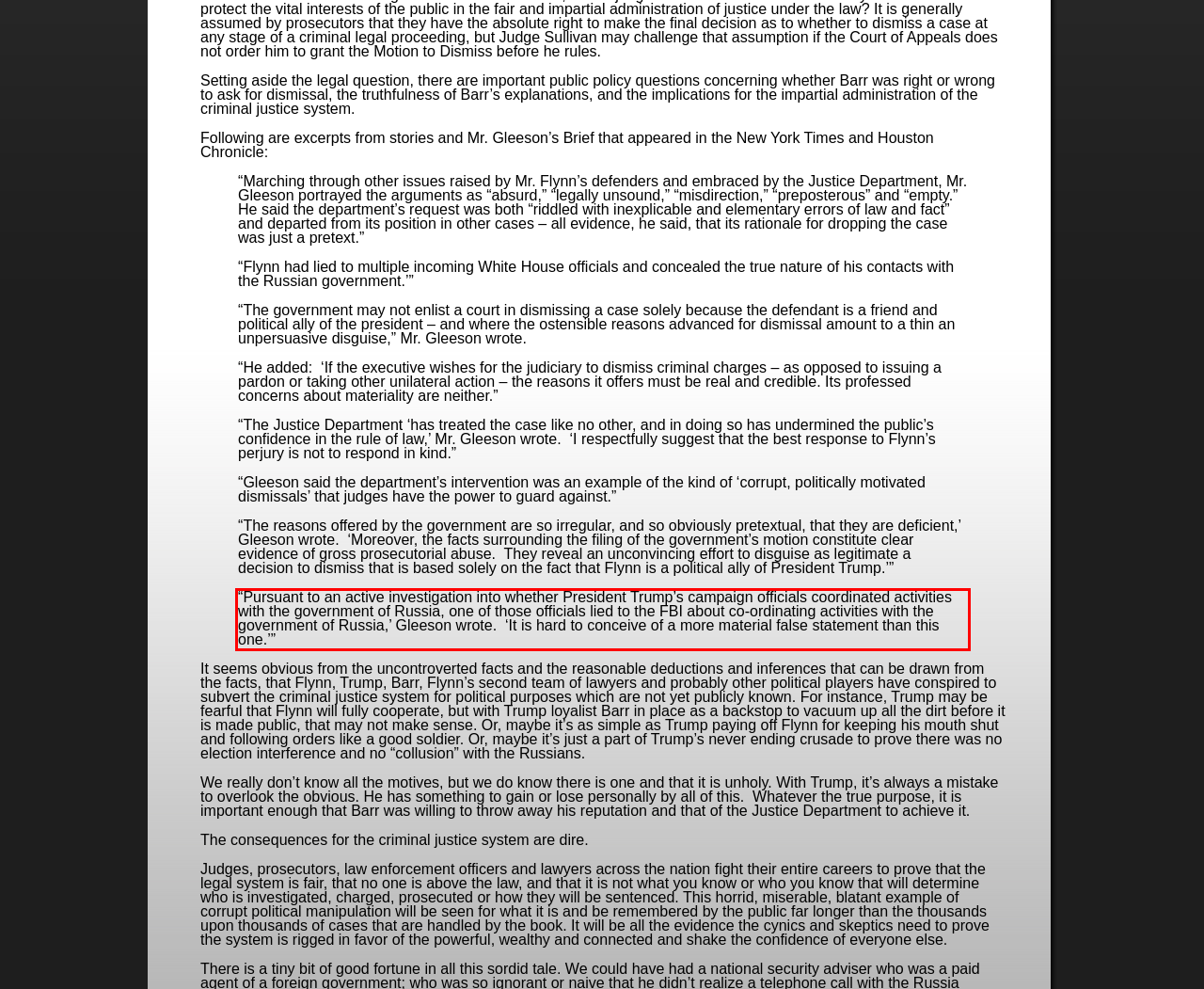You are looking at a screenshot of a webpage with a red rectangle bounding box. Use OCR to identify and extract the text content found inside this red bounding box.

“Pursuant to an active investigation into whether President Trump’s campaign officials coordinated activities with the government of Russia, one of those officials lied to the FBI about co-ordinating activities with the government of Russia,’ Gleeson wrote. ‘It is hard to conceive of a more material false statement than this one.’”